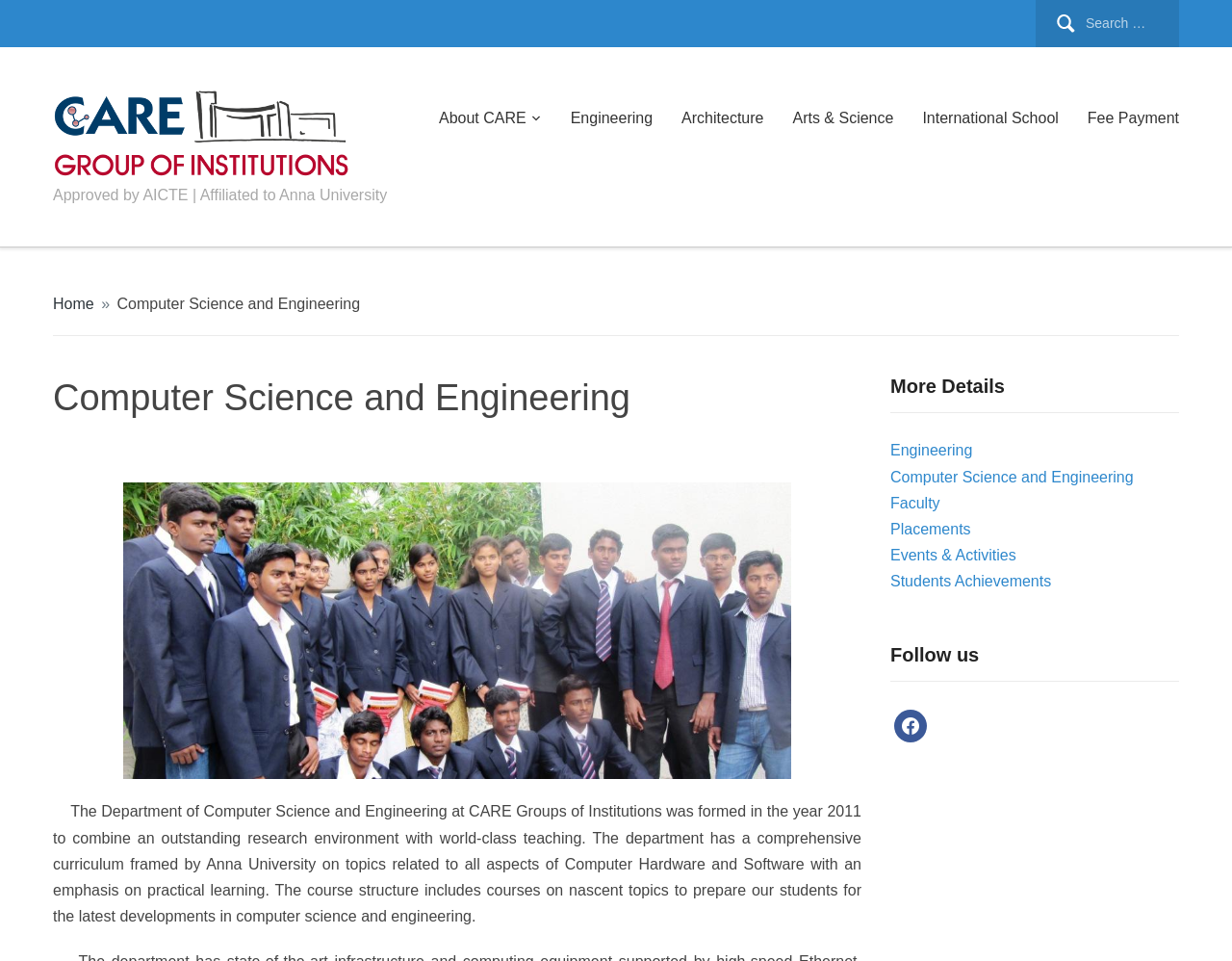What is the main heading of this webpage? Please extract and provide it.

Computer Science and Engineering